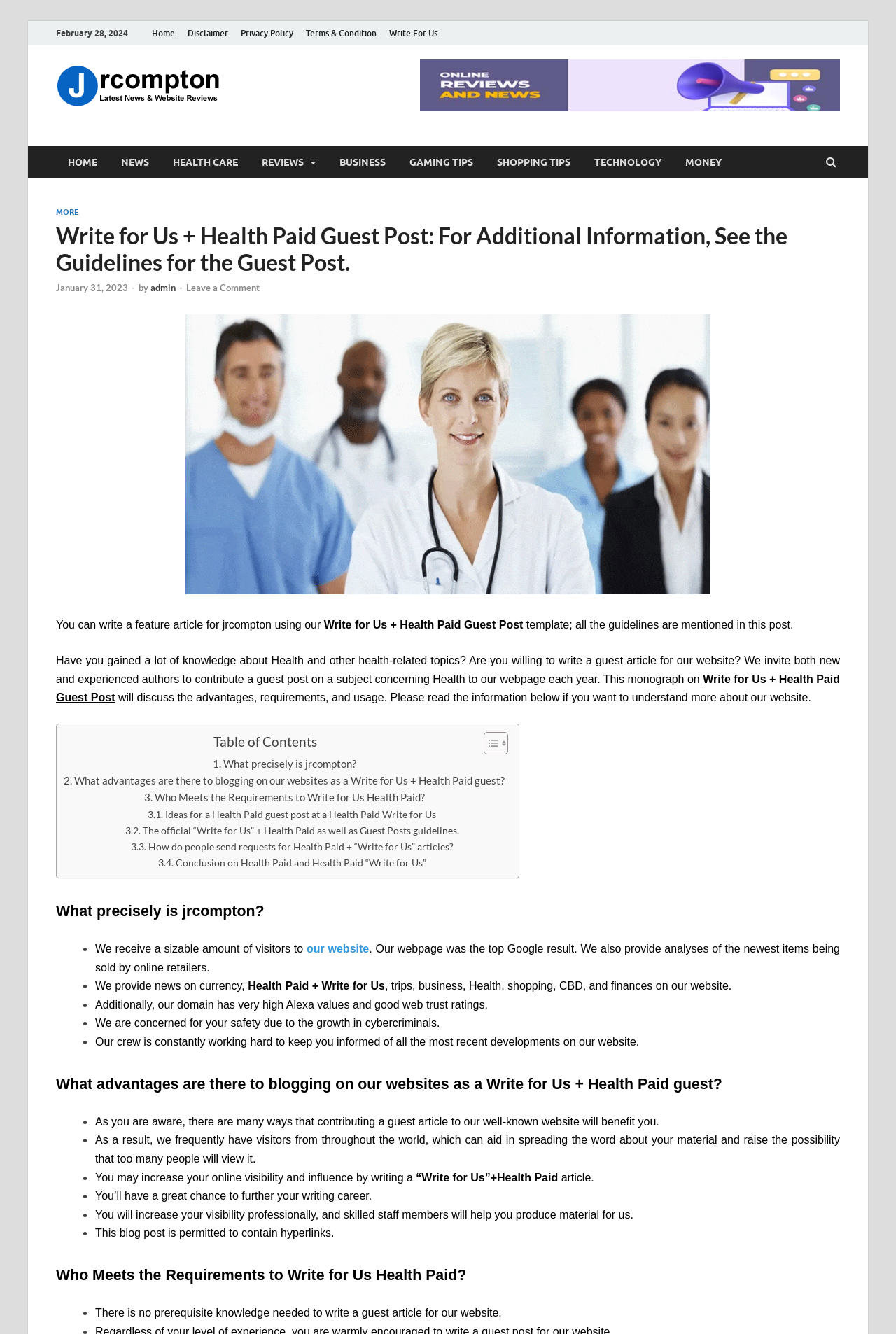Respond with a single word or phrase for the following question: 
What is the purpose of the 'Write for Us' section?

Guest posting